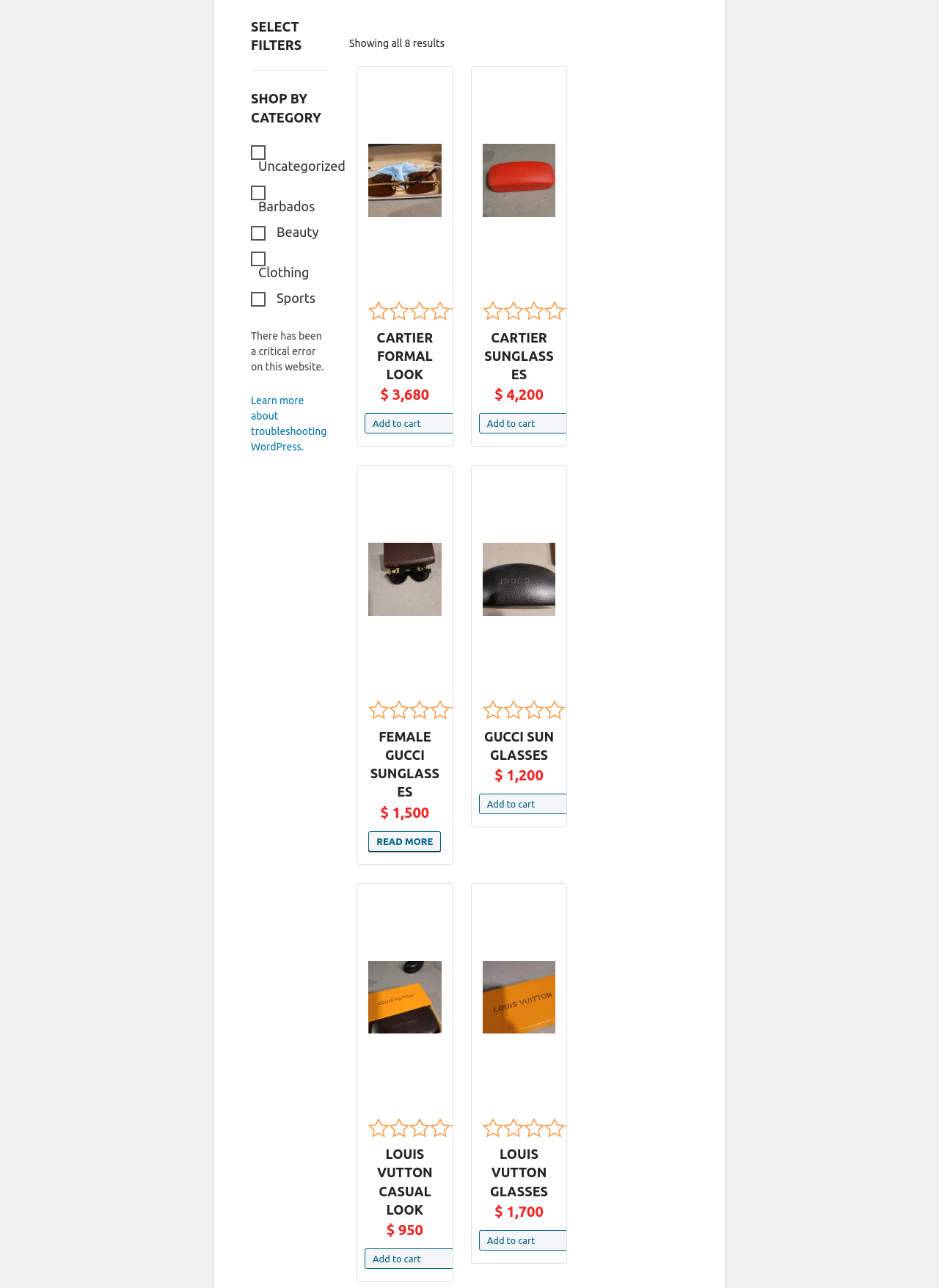Find the UI element described as: "Add to cart" and predict its bounding box coordinates. Ensure the coordinates are four float numbers between 0 and 1, [left, top, right, bottom].

[0.51, 0.616, 0.629, 0.632]